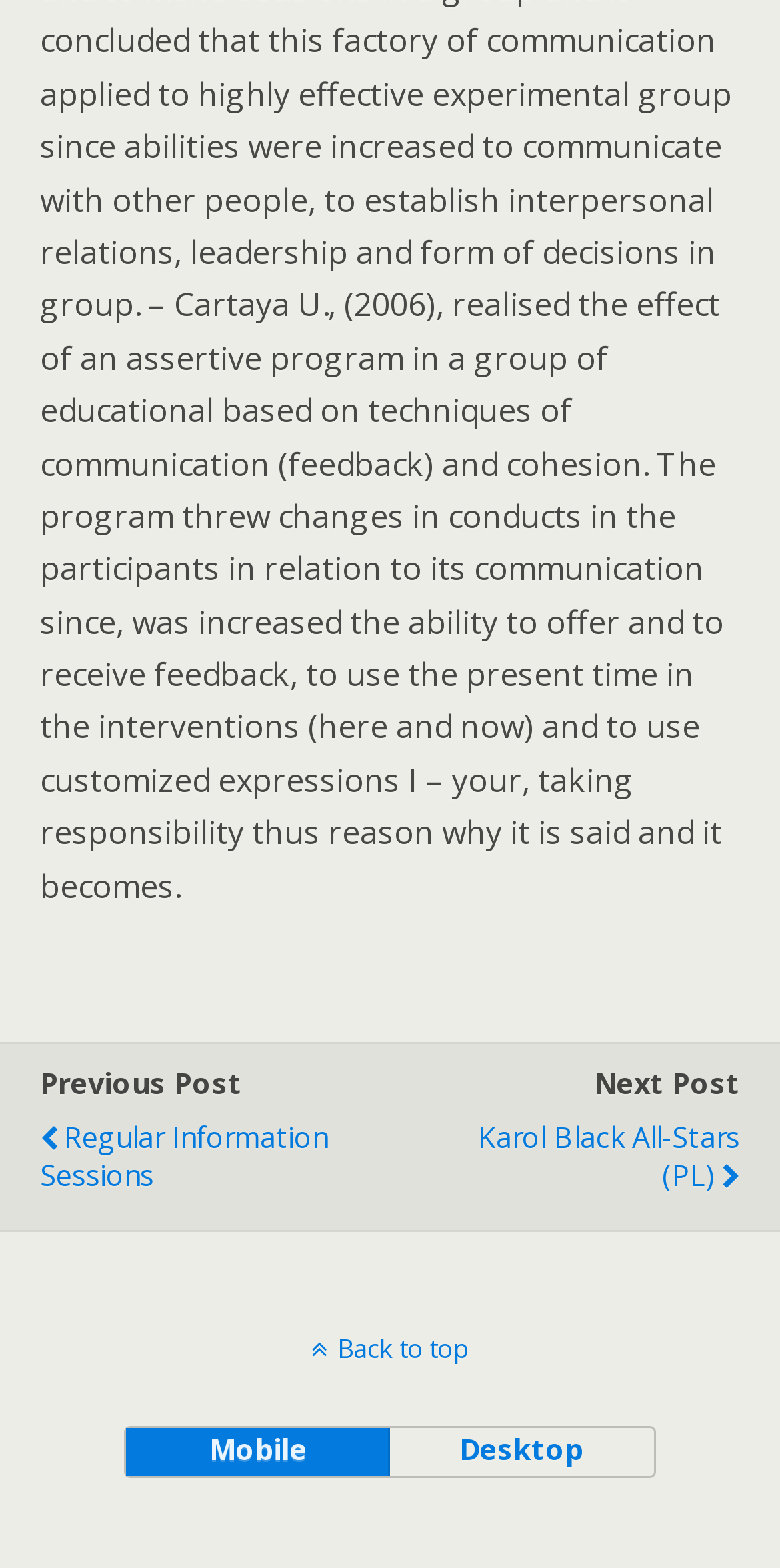Reply to the question with a single word or phrase:
What are the two options for viewing the website?

Mobile and Desktop